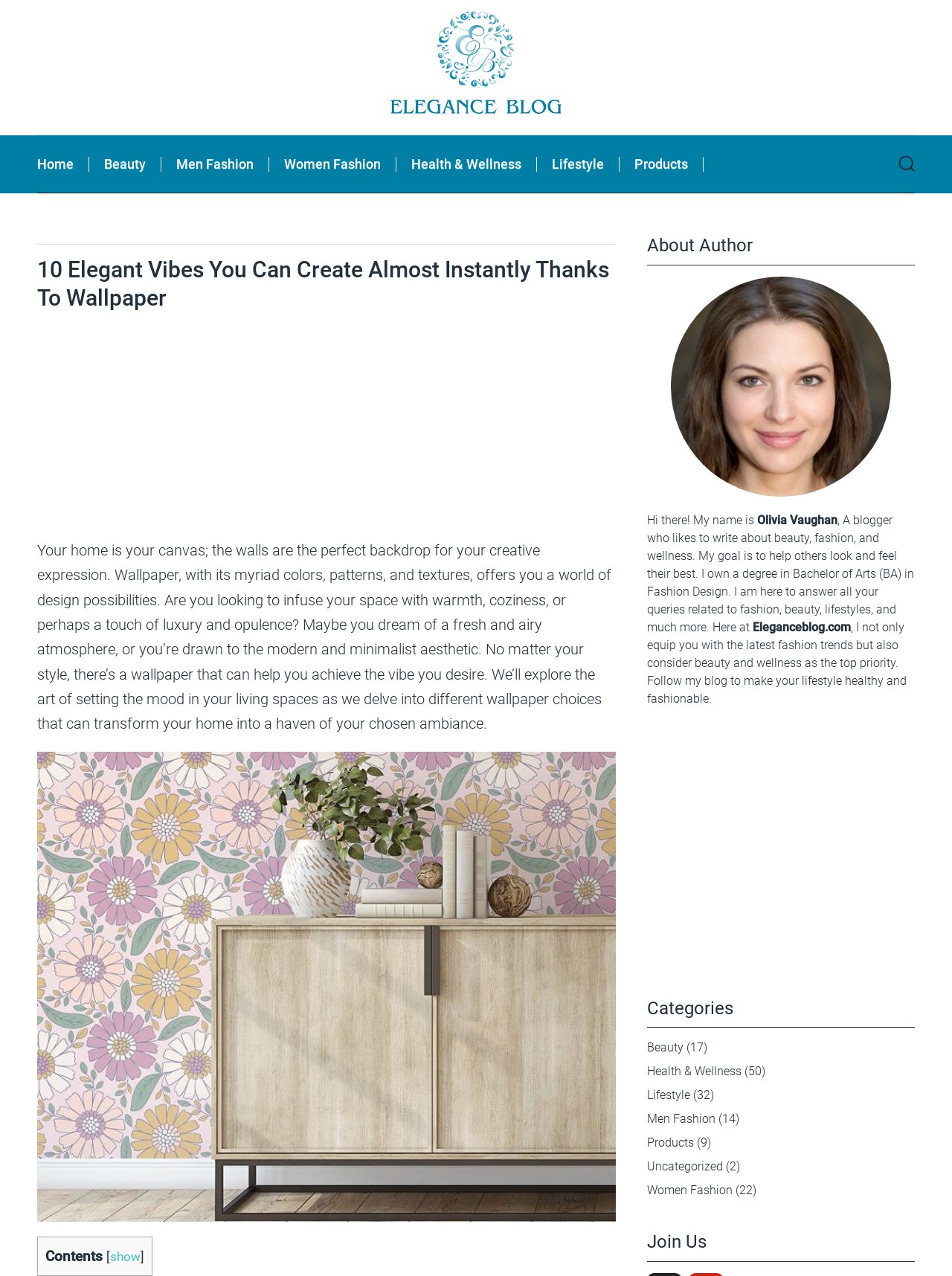Identify the bounding box coordinates of the element that should be clicked to fulfill this task: "Search for something". The coordinates should be provided as four float numbers between 0 and 1, i.e., [left, top, right, bottom].

[0.039, 0.106, 0.961, 0.151]